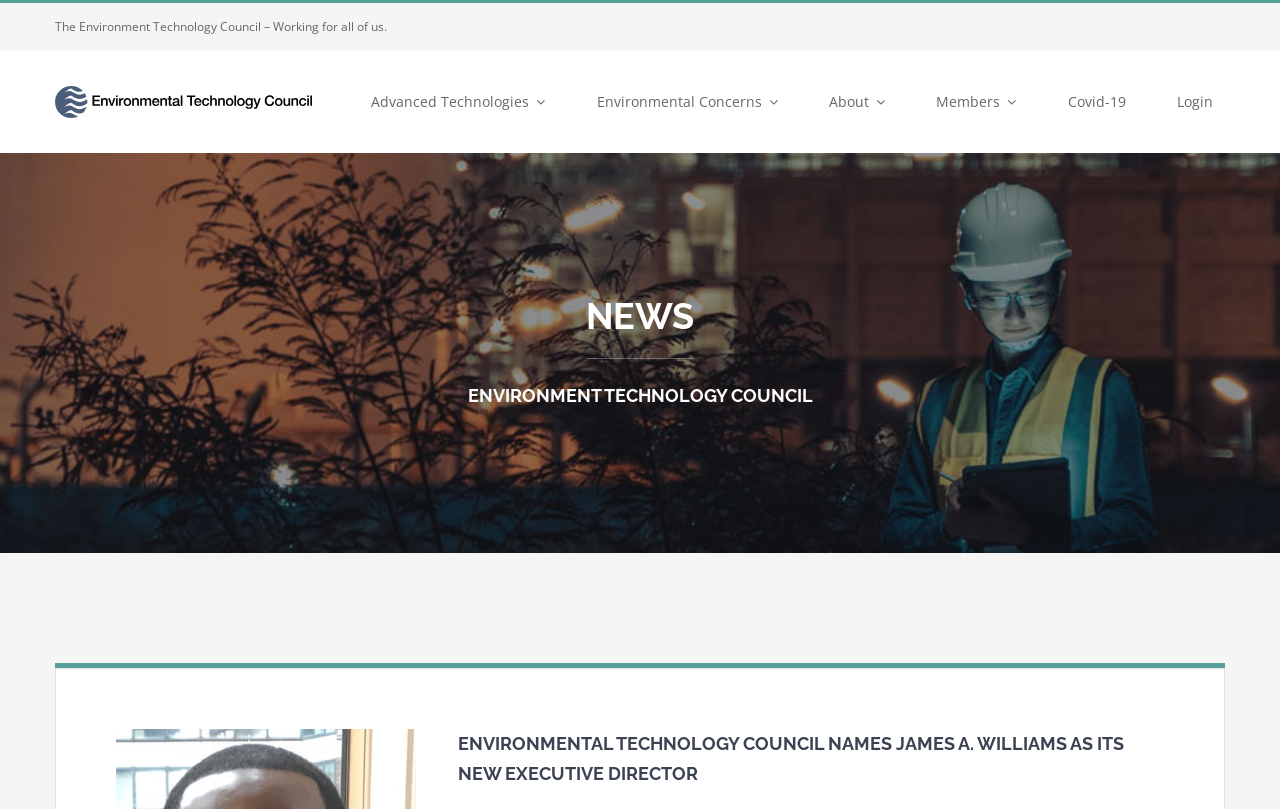Locate and provide the bounding box coordinates for the HTML element that matches this description: "alt="Environment Technology Council Logo"".

[0.043, 0.102, 0.244, 0.126]